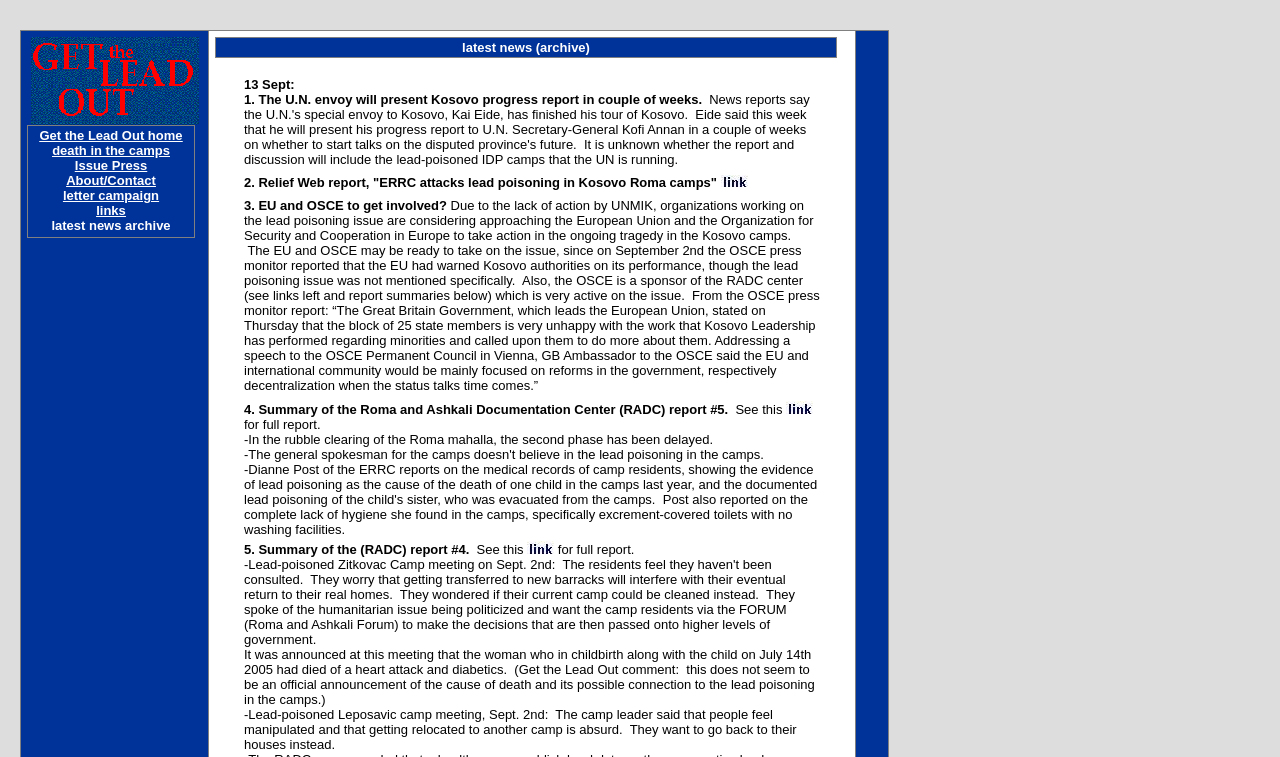Determine the bounding box coordinates for the area you should click to complete the following instruction: "Click on 'Get the Lead Out home'".

[0.024, 0.149, 0.155, 0.169]